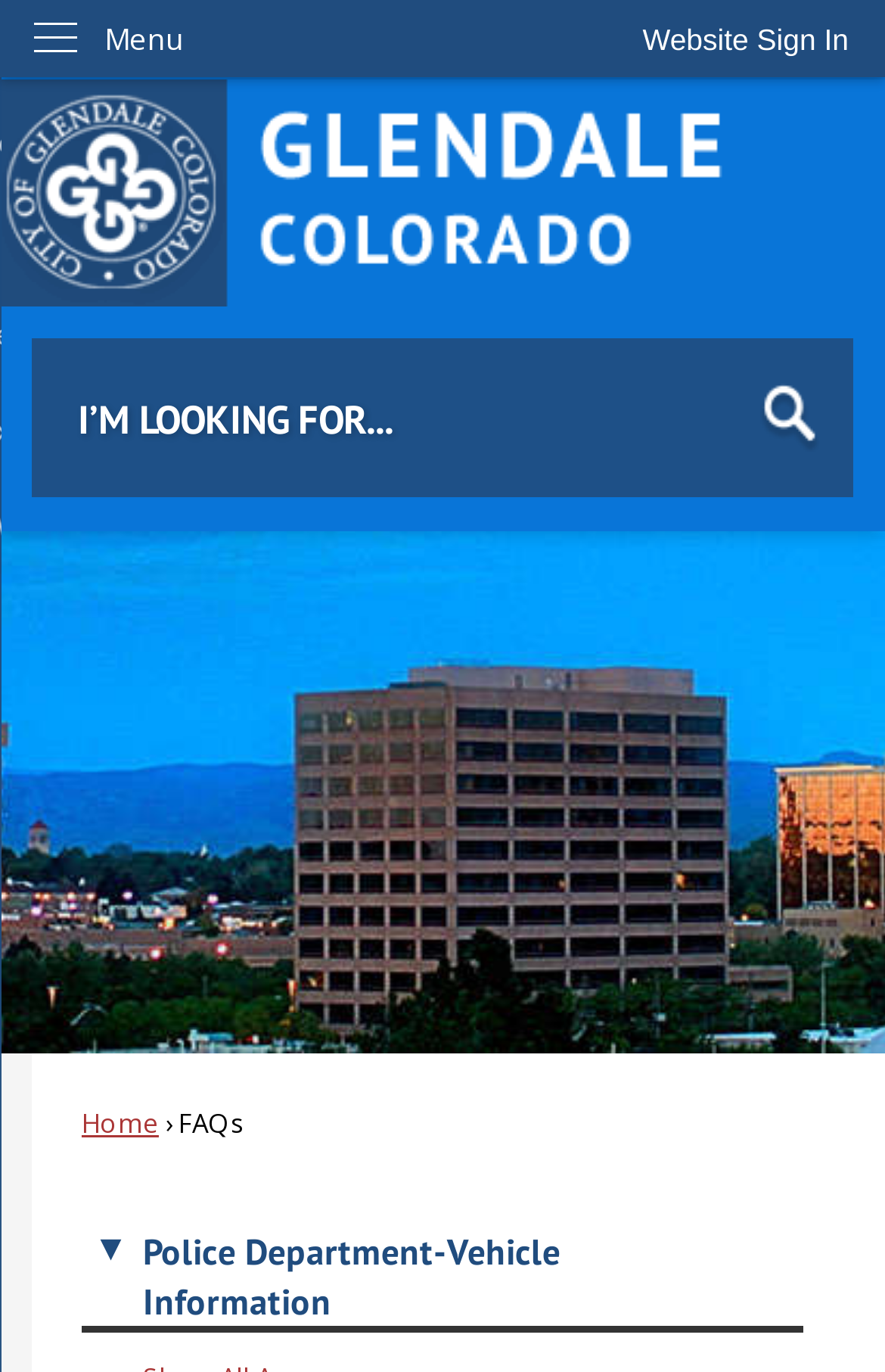Give a one-word or short-phrase answer to the following question: 
What is the purpose of the 'Homepage' link?

Go to homepage